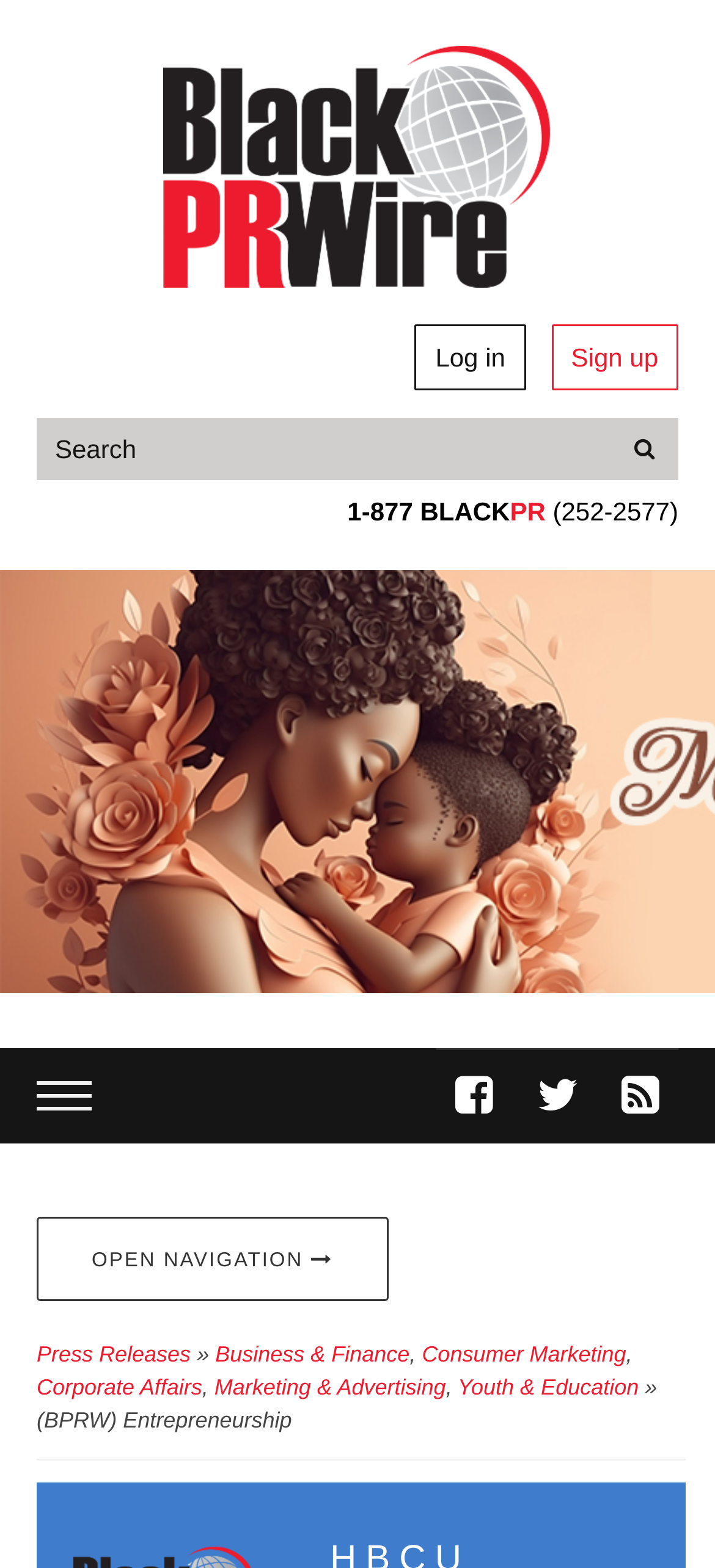Determine the bounding box of the UI component based on this description: "aria-label="Open RSS feed"". The bounding box coordinates should be four float values between 0 and 1, i.e., [left, top, right, bottom].

[0.844, 0.67, 0.949, 0.729]